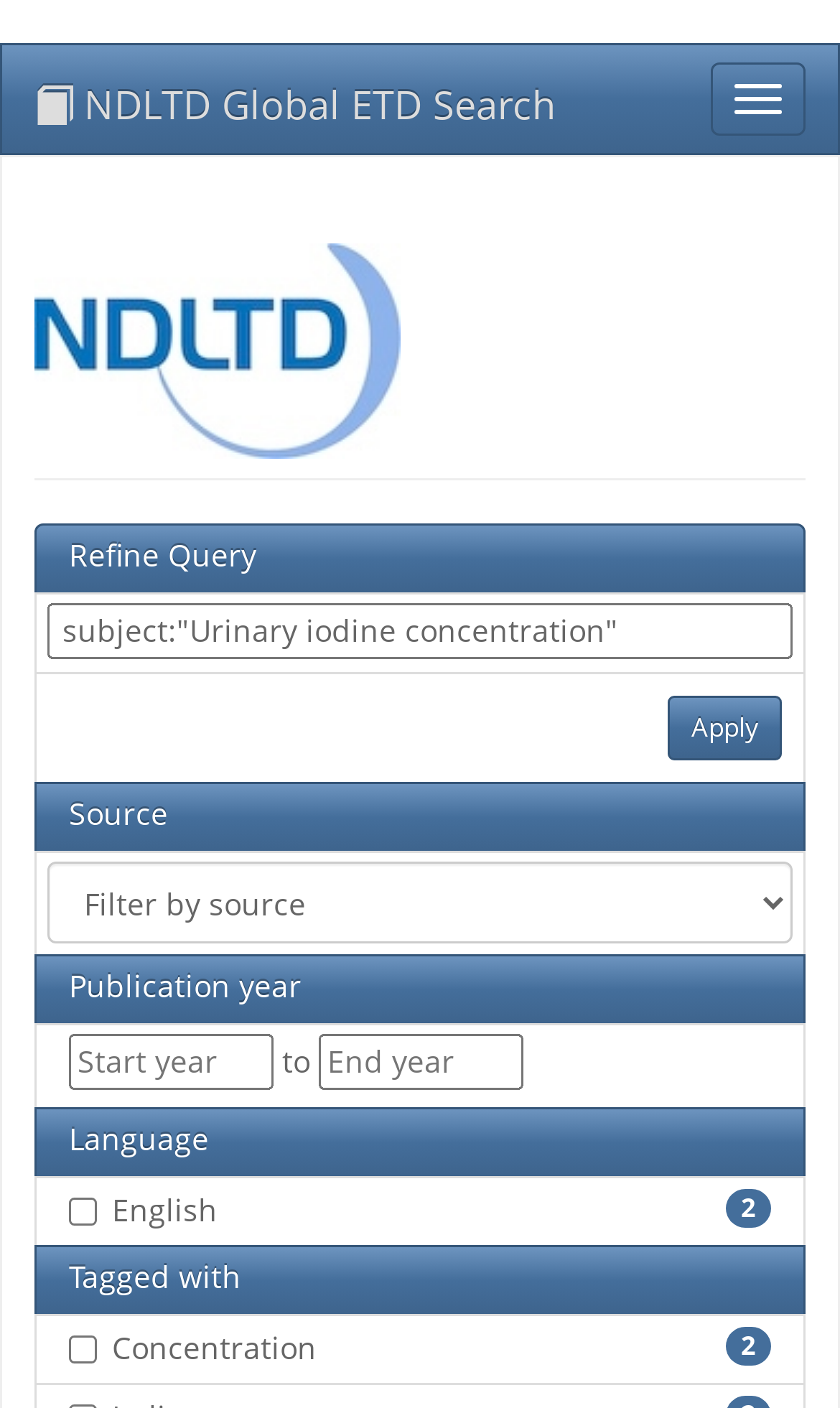Please indicate the bounding box coordinates for the clickable area to complete the following task: "Search for ETDs". The coordinates should be specified as four float numbers between 0 and 1, i.e., [left, top, right, bottom].

[0.056, 0.428, 0.944, 0.468]